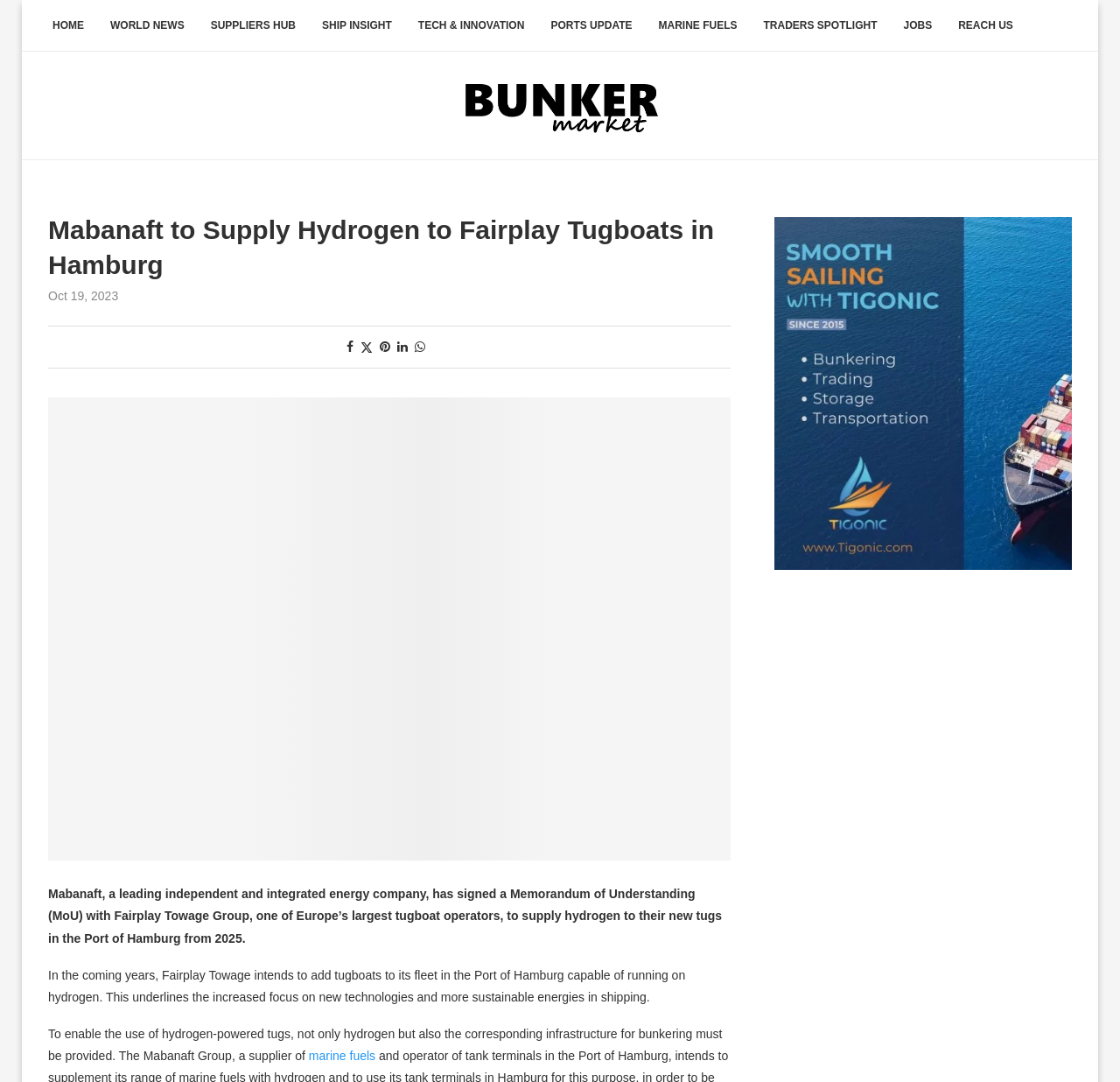Provide the bounding box coordinates of the HTML element this sentence describes: "Marine Fuels".

[0.576, 0.0, 0.67, 0.048]